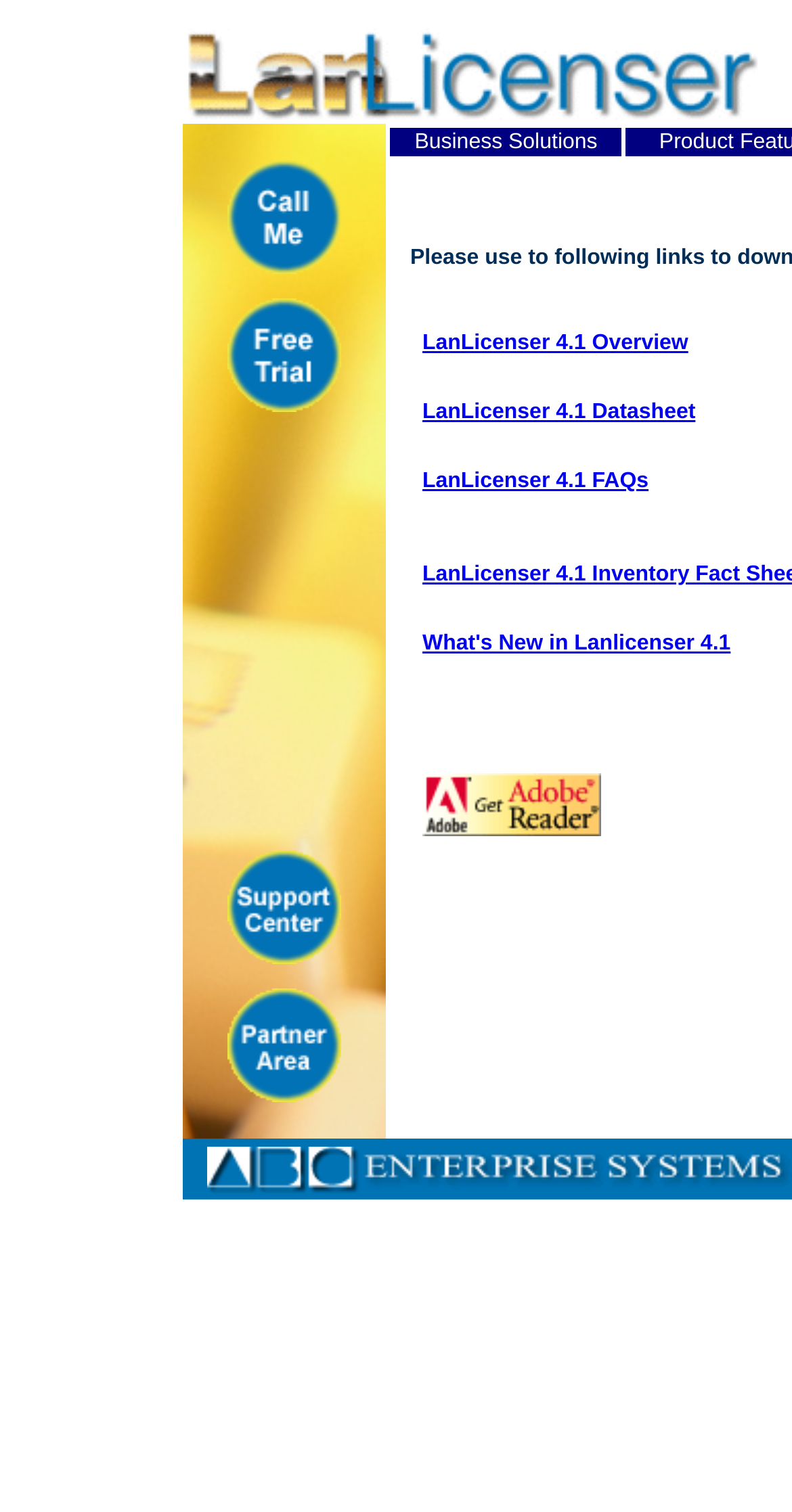Please reply to the following question using a single word or phrase: 
What is the name of the company?

ABC Enterprise Systems